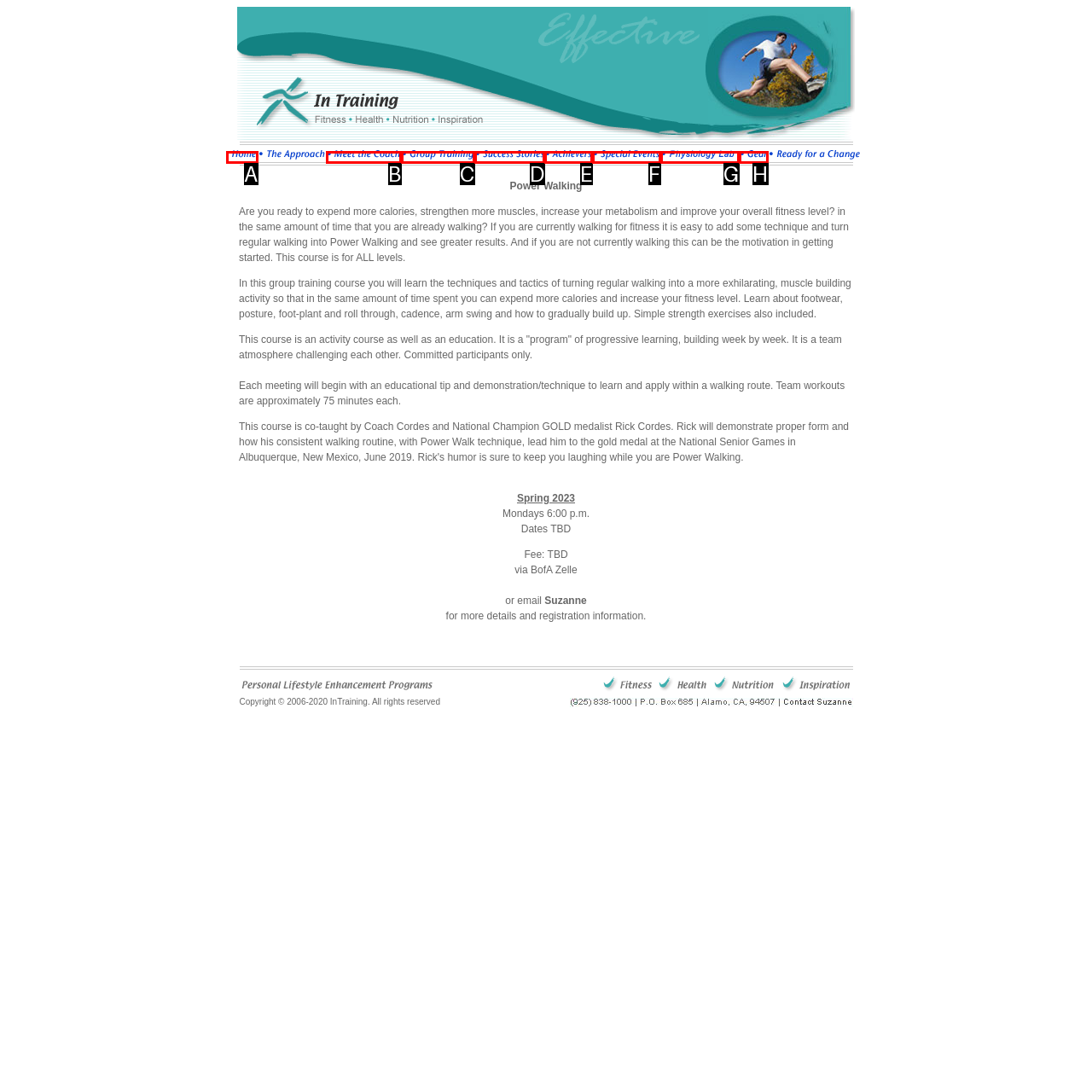Based on the description: alt="Success Stories" name="img5"
Select the letter of the corresponding UI element from the choices provided.

D